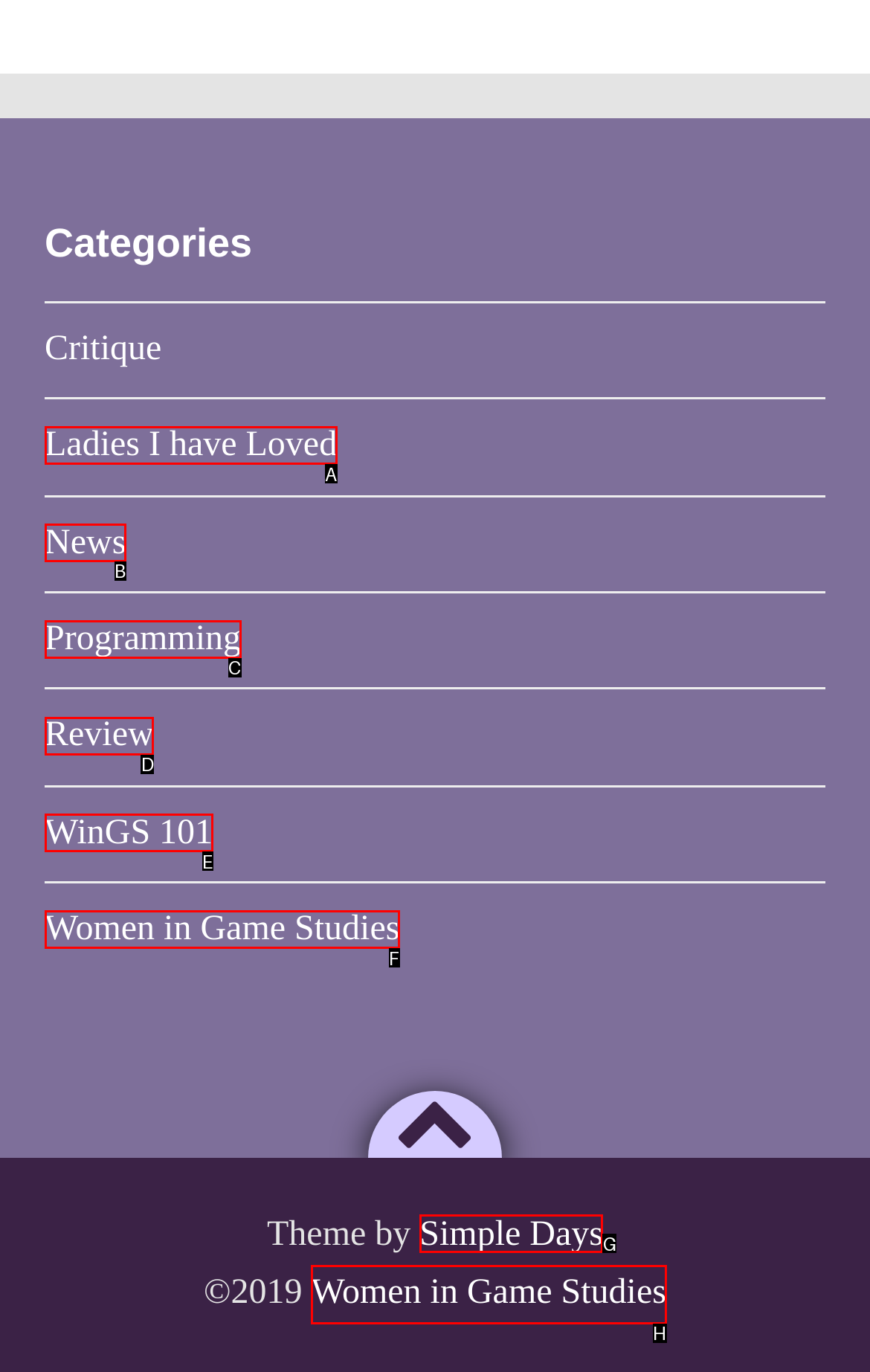Determine the letter of the UI element I should click on to complete the task: Visit the 'Women in Game Studies' page from the provided choices in the screenshot.

H